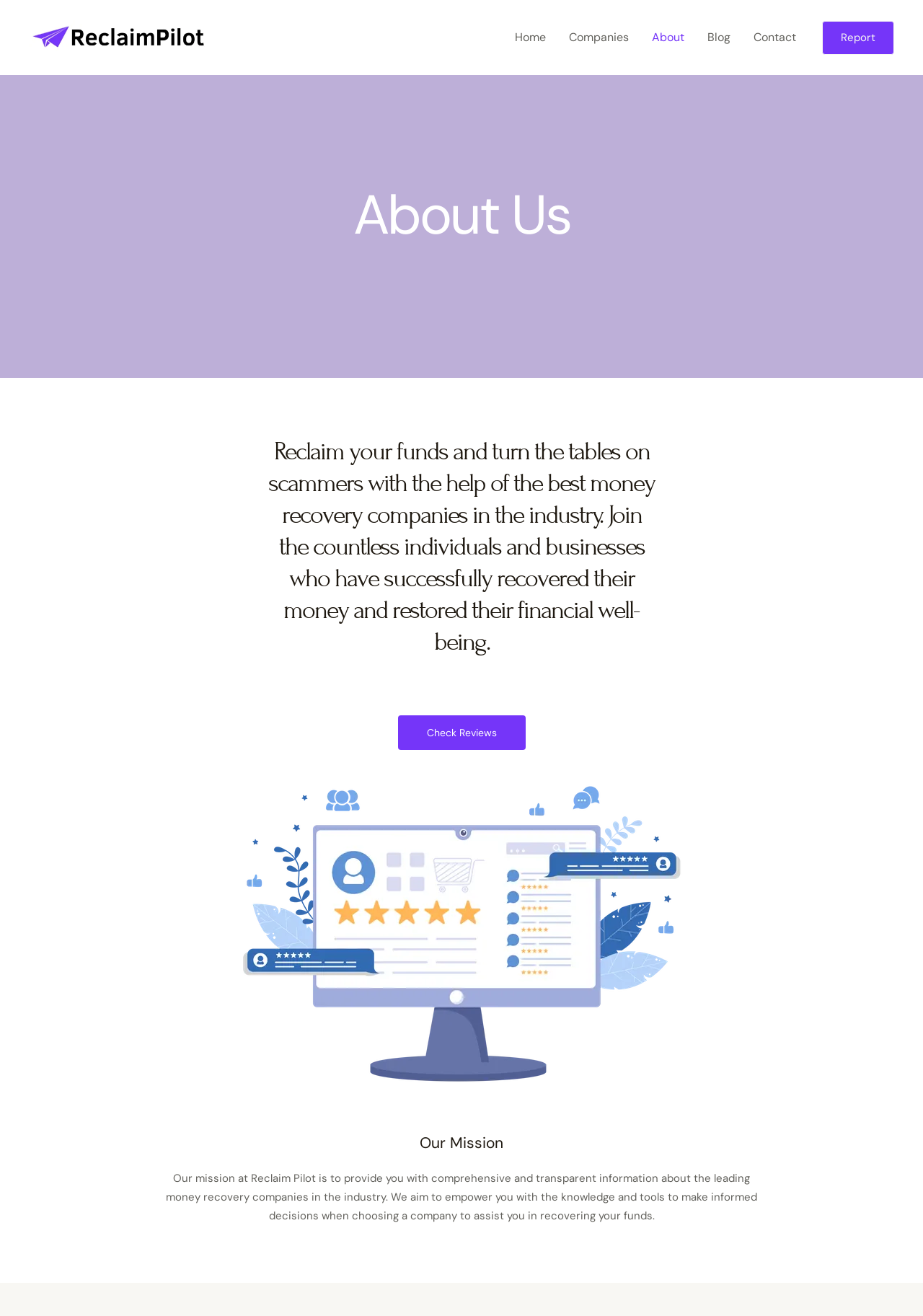Please specify the bounding box coordinates in the format (top-left x, top-left y, bottom-right x, bottom-right y), with all values as floating point numbers between 0 and 1. Identify the bounding box of the UI element described by: alt="Reclaim Pilot"

[0.031, 0.022, 0.227, 0.033]